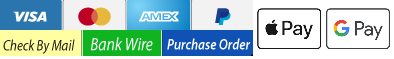Respond to the question below with a single word or phrase: What traditional payment method is mentioned?

Check By Mail